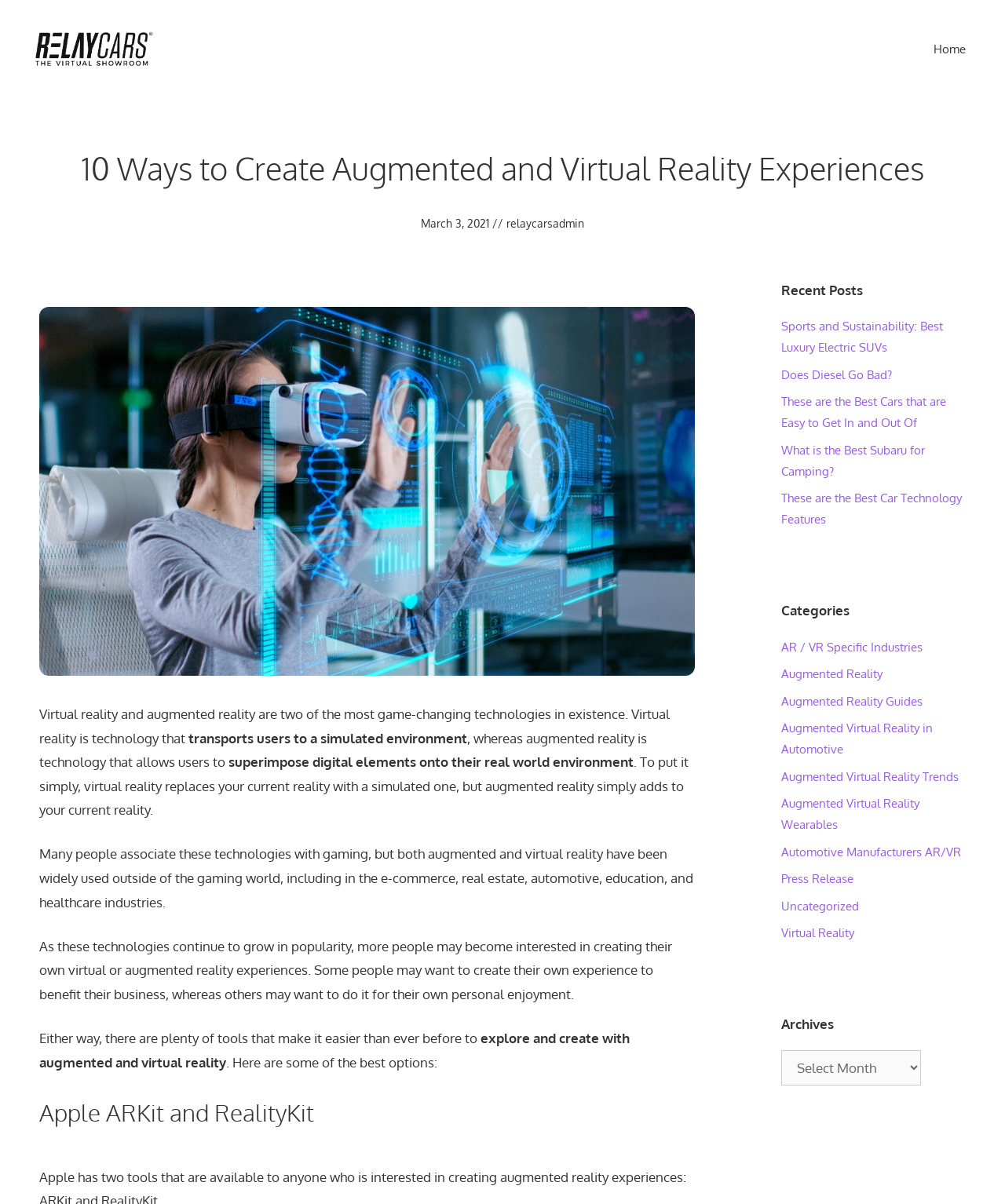Calculate the bounding box coordinates of the UI element given the description: "relaycarsadmin".

[0.504, 0.18, 0.581, 0.191]